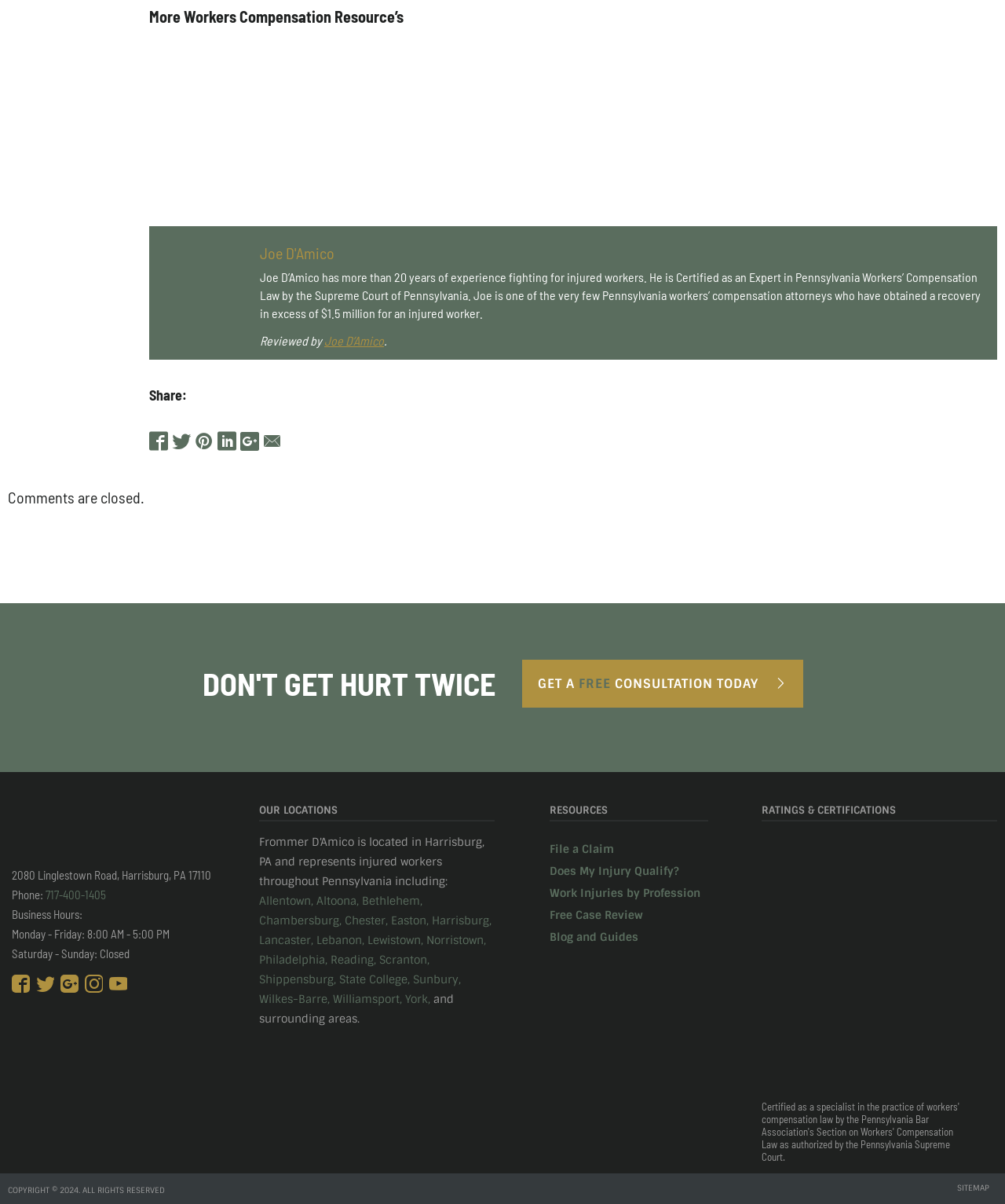Pinpoint the bounding box coordinates of the area that must be clicked to complete this instruction: "Visit the 'File a Claim' resource".

[0.547, 0.699, 0.611, 0.711]